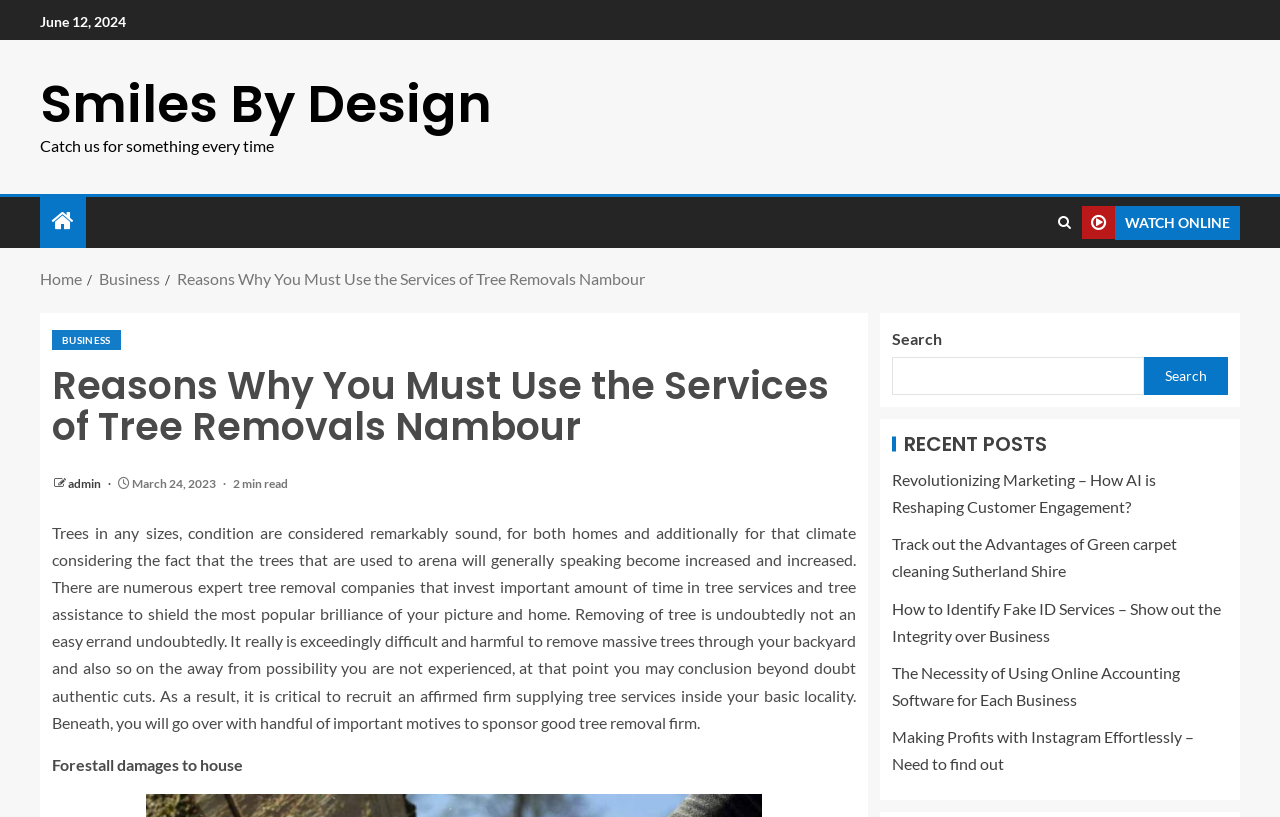Please determine the bounding box coordinates for the element that should be clicked to follow these instructions: "Go to 'Business'".

[0.077, 0.33, 0.125, 0.353]